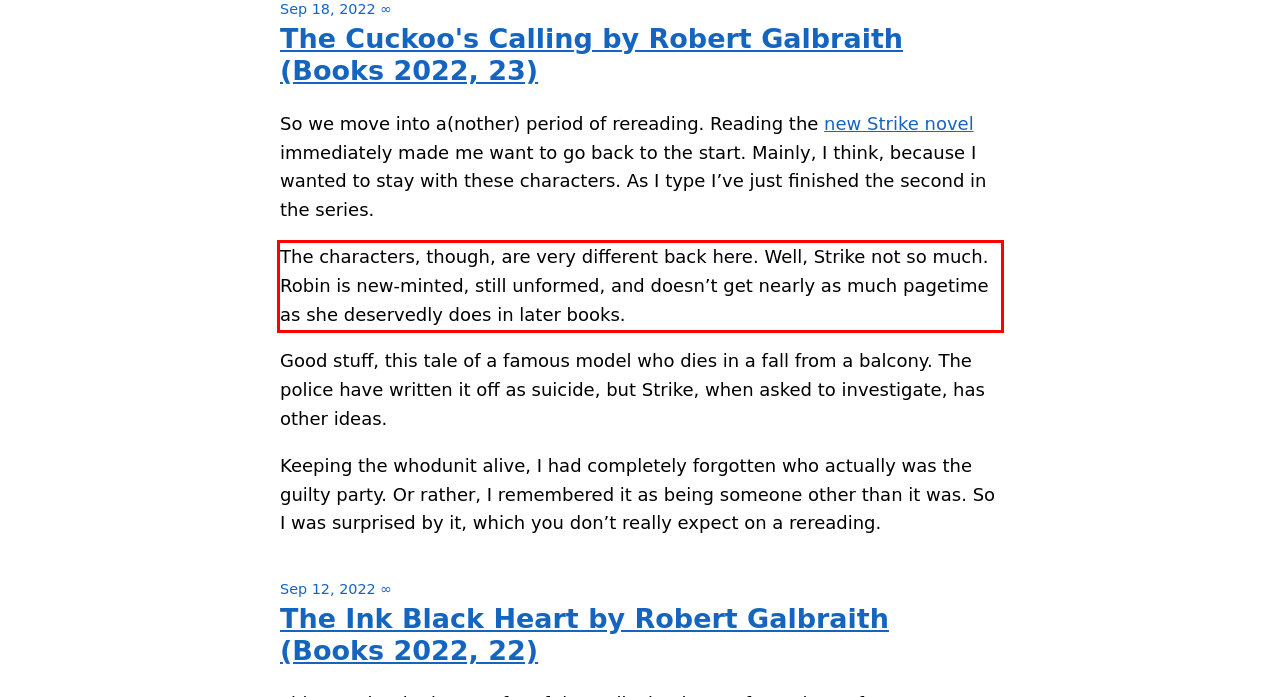Using the provided webpage screenshot, identify and read the text within the red rectangle bounding box.

The characters, though, are very different back here. Well, Strike not so much. Robin is new-minted, still unformed, and doesn’t get nearly as much pagetime as she deservedly does in later books.